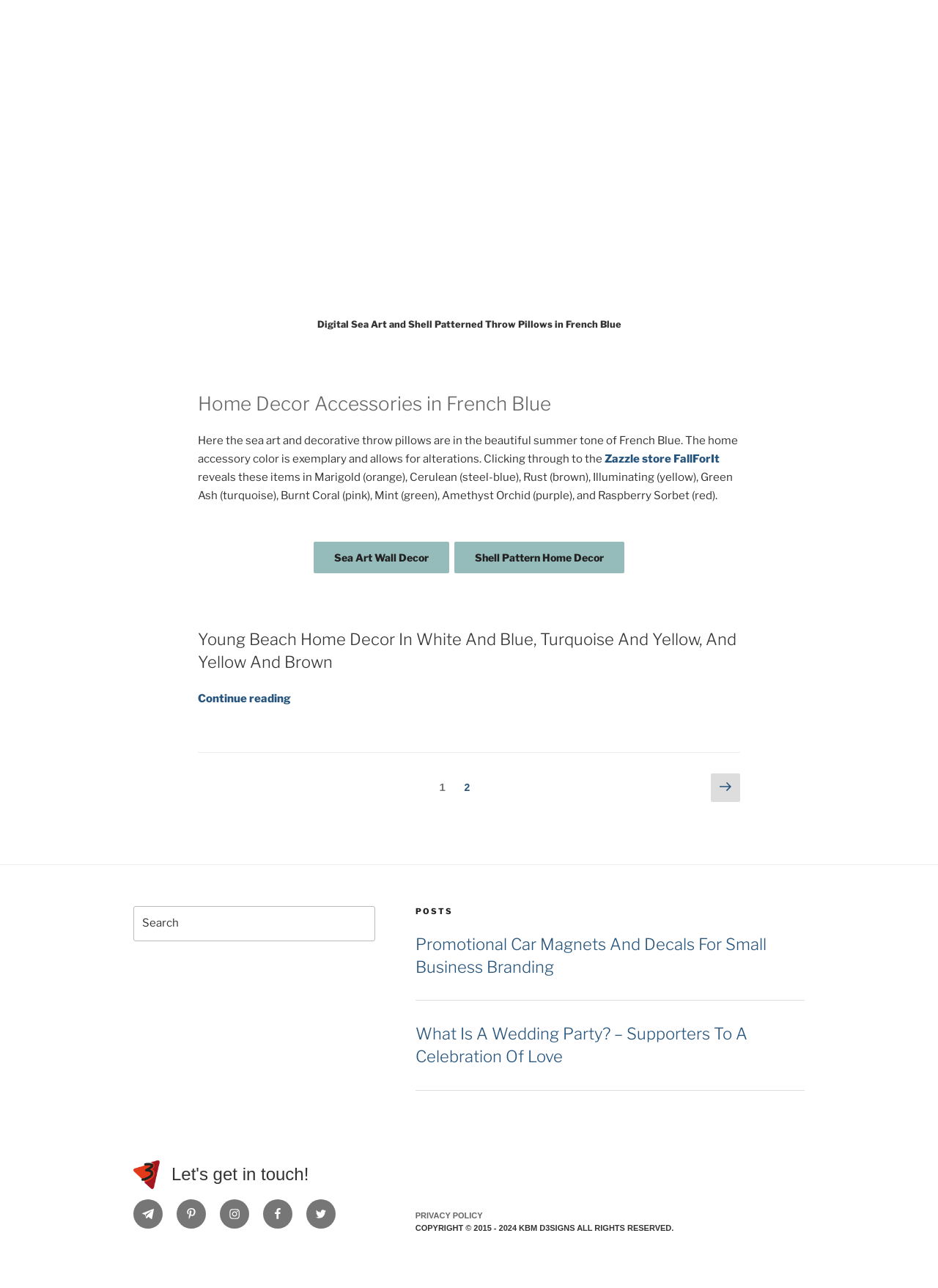Find the bounding box coordinates for the UI element that matches this description: "Next page".

[0.758, 0.6, 0.789, 0.623]